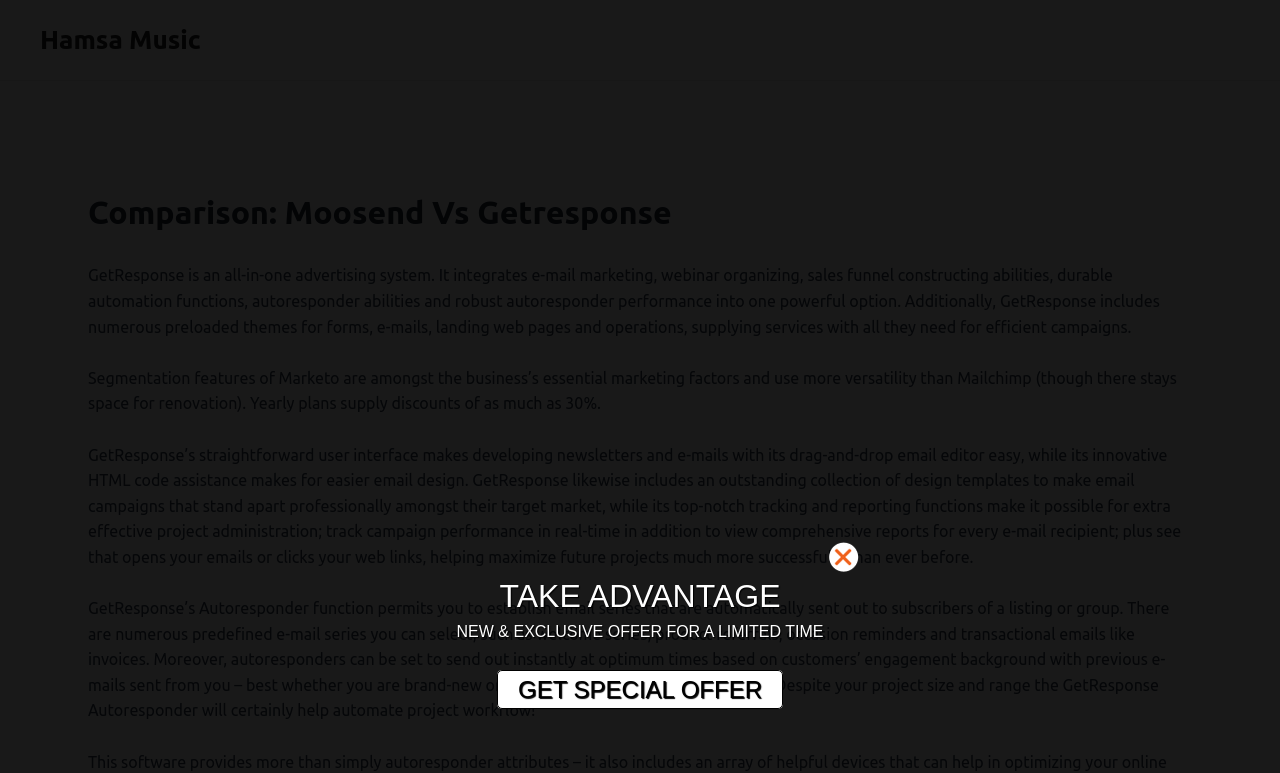Using the webpage screenshot, locate the HTML element that fits the following description and provide its bounding box: "Hamsa Music".

[0.031, 0.033, 0.157, 0.07]